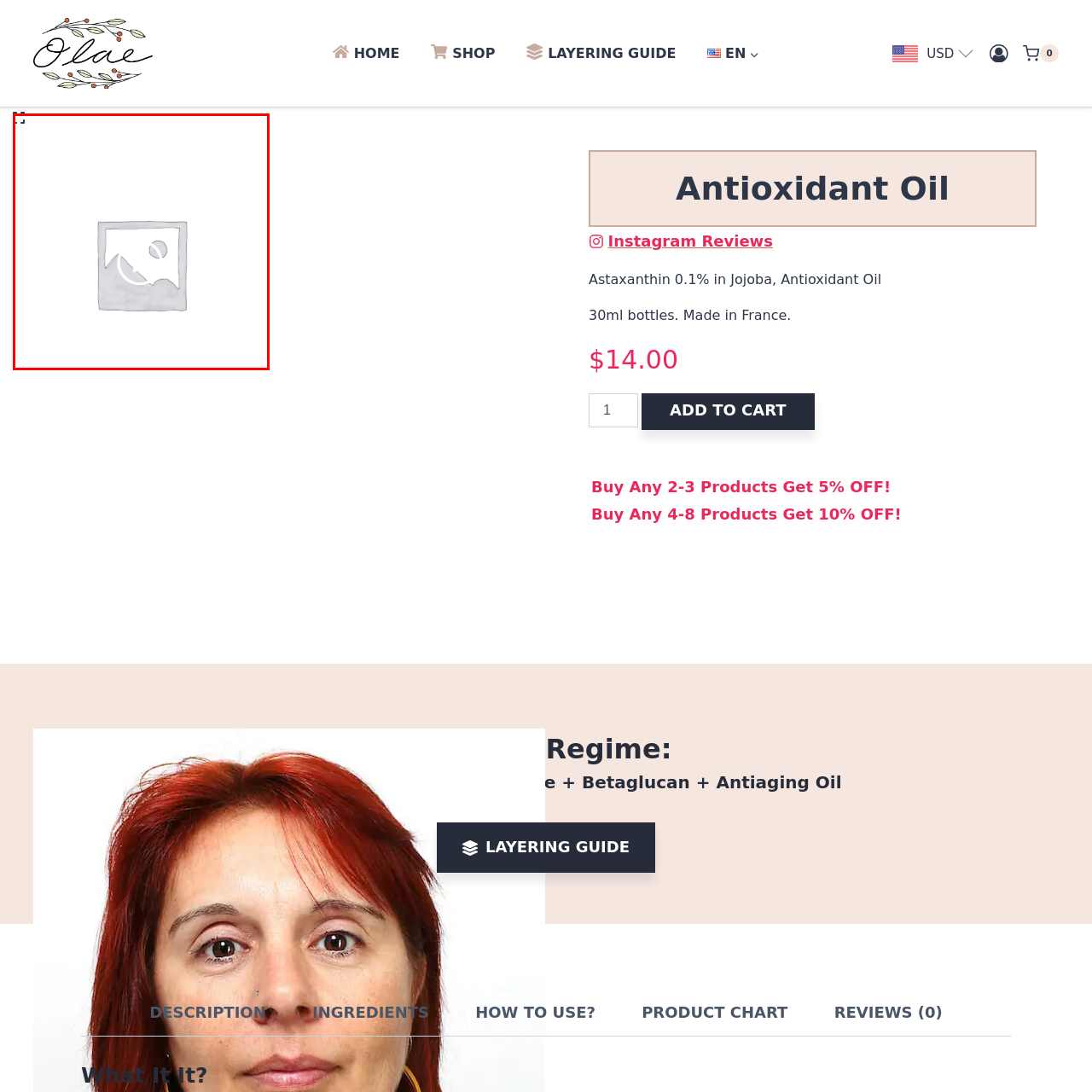Write a thorough description of the contents of the image marked by the red outline.

The image depicts a thumbnail related to a video, likely showcasing a product or tutorial connected to "Astaxanthin 0.1% in Organic Jojoba Oil," an antioxidant oil featured on the page. The visual presentation is minimalistic, framed in a square design, emphasizing a clean aesthetic. This video thumbnail could serve as an introductory visual, encouraging viewers to engage with more detailed content about the benefits and application of the oil, which is noted for its antioxidant properties.